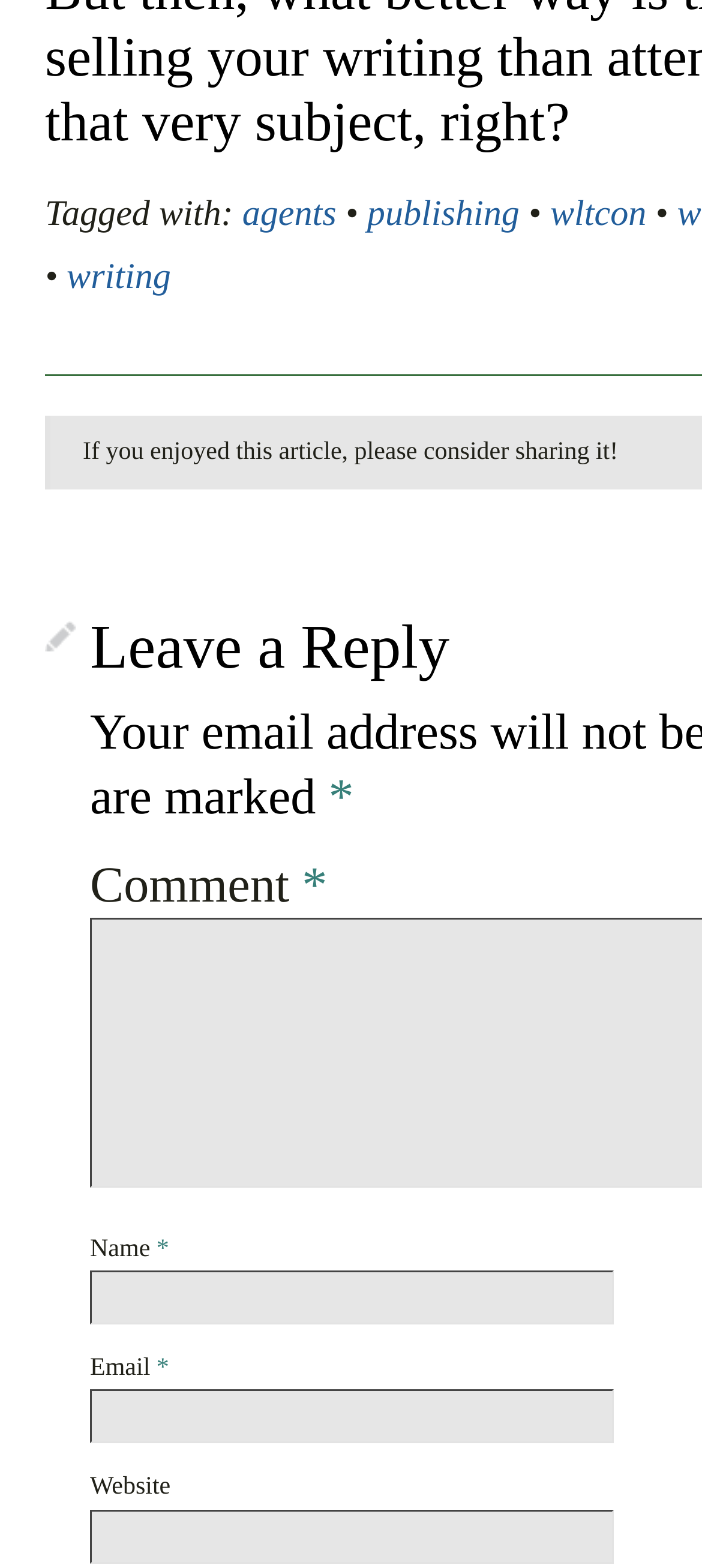Utilize the details in the image to give a detailed response to the question: How many links are there in the top section?

I counted the number of links in the top section of the webpage, which are 'agents', 'publishing', 'wltcon', and 'writing'. Therefore, there are 4 links in the top section.